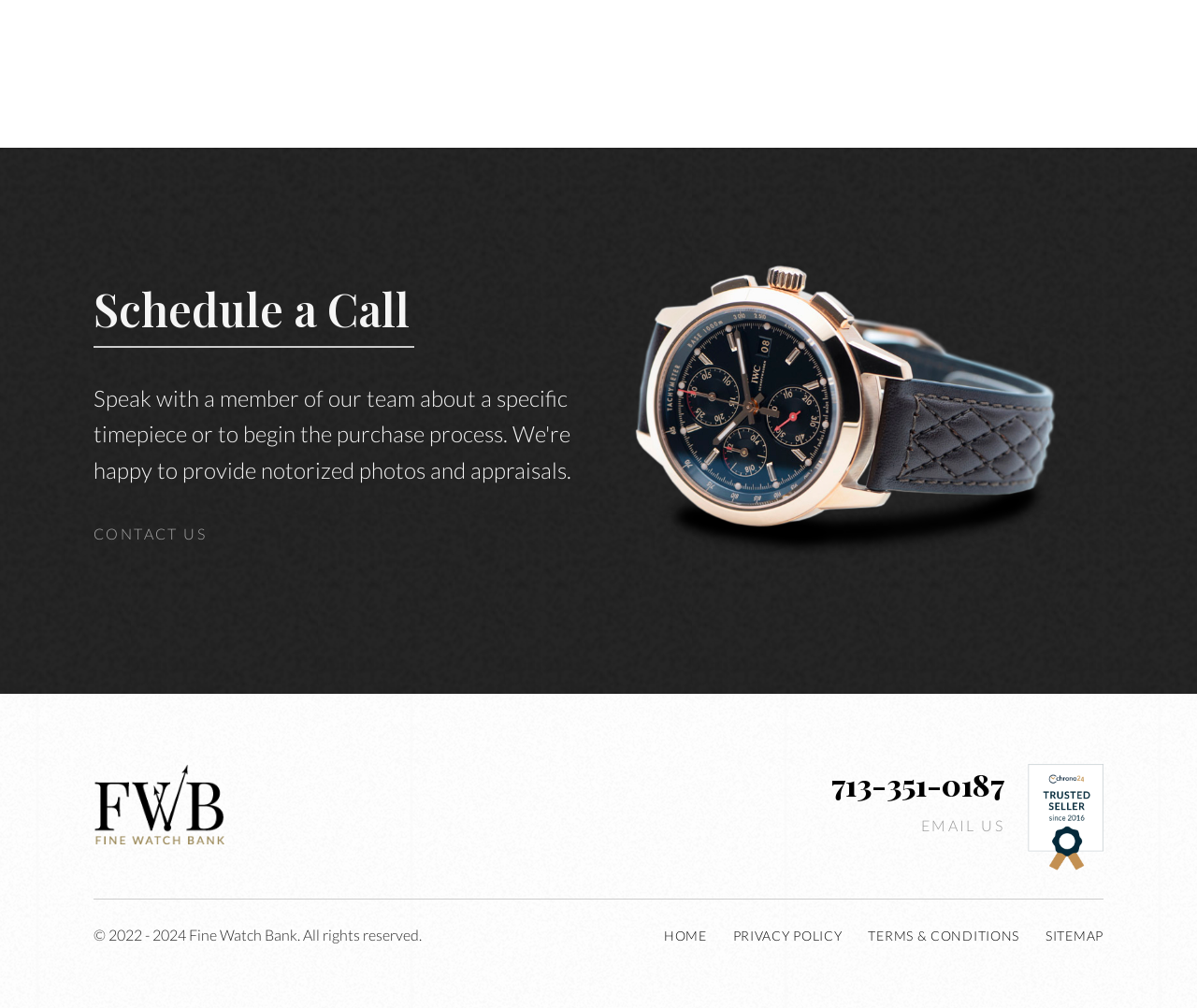Please find the bounding box coordinates in the format (top-left x, top-left y, bottom-right x, bottom-right y) for the given element description. Ensure the coordinates are floating point numbers between 0 and 1. Description: Contact Us

[0.078, 0.507, 0.173, 0.553]